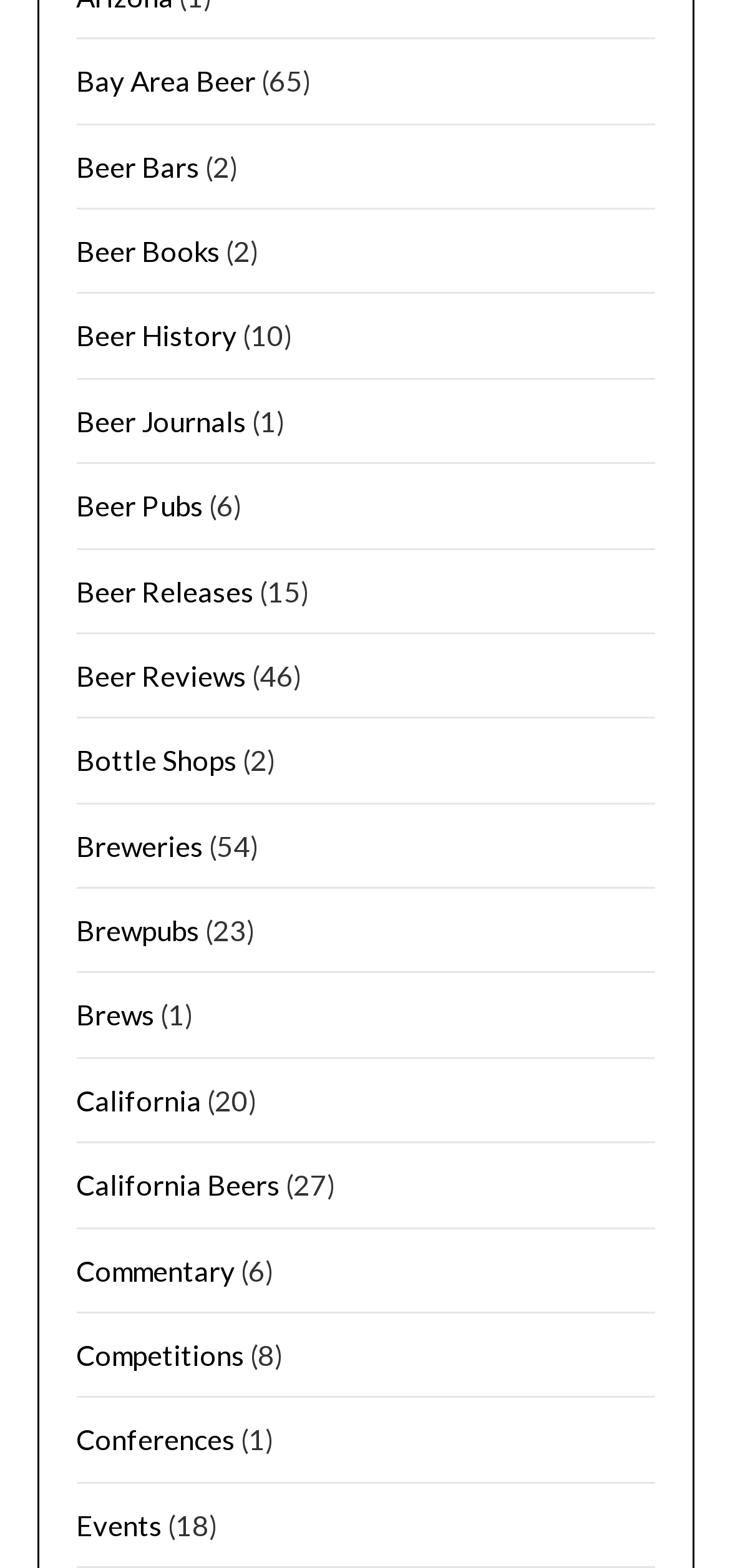Please identify the bounding box coordinates of the clickable element to fulfill the following instruction: "Click on Beer Bars". The coordinates should be four float numbers between 0 and 1, i.e., [left, top, right, bottom].

[0.104, 0.095, 0.273, 0.117]